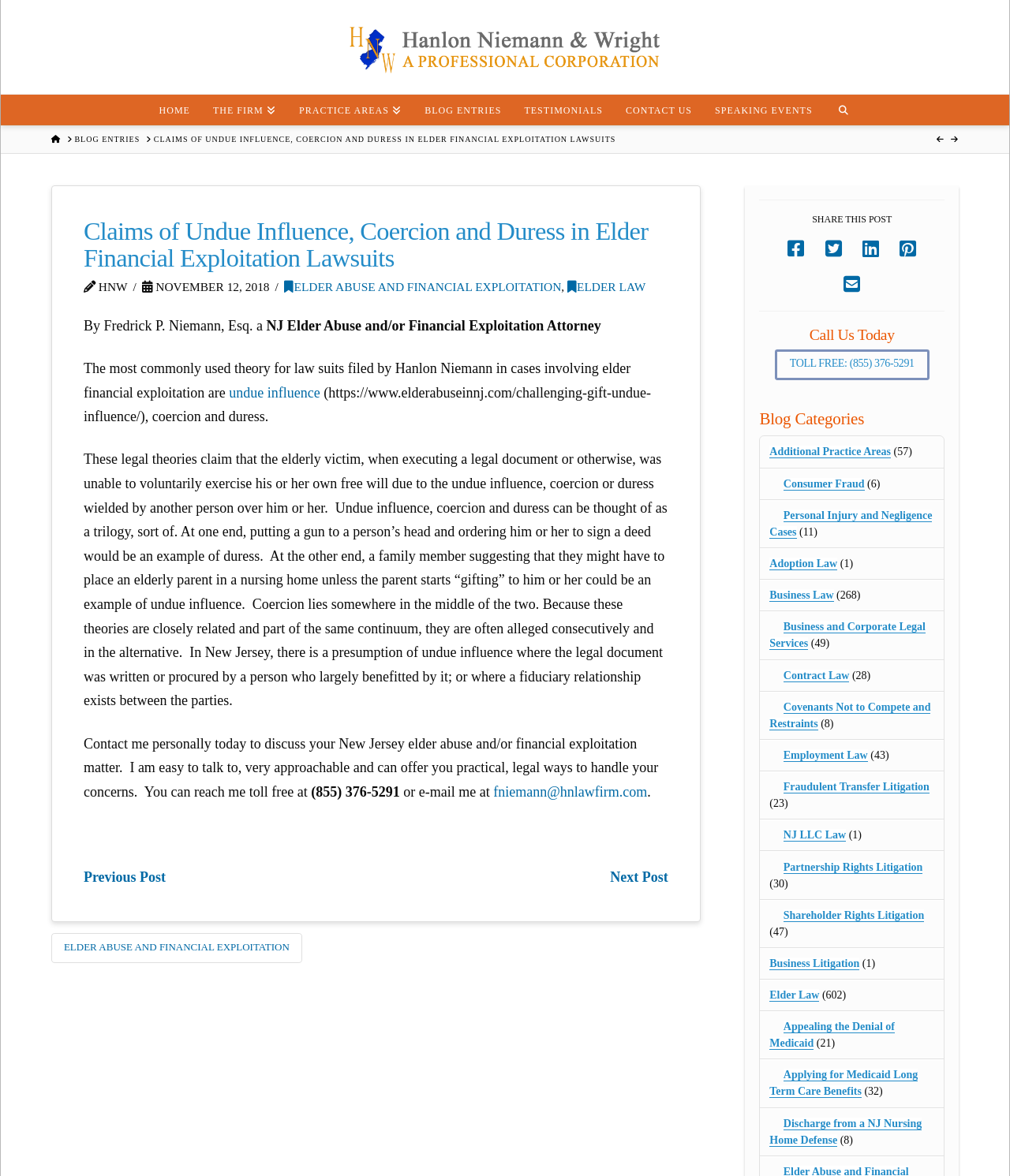Identify the bounding box coordinates of the region that should be clicked to execute the following instruction: "Click the 'HOME' link".

[0.146, 0.081, 0.199, 0.106]